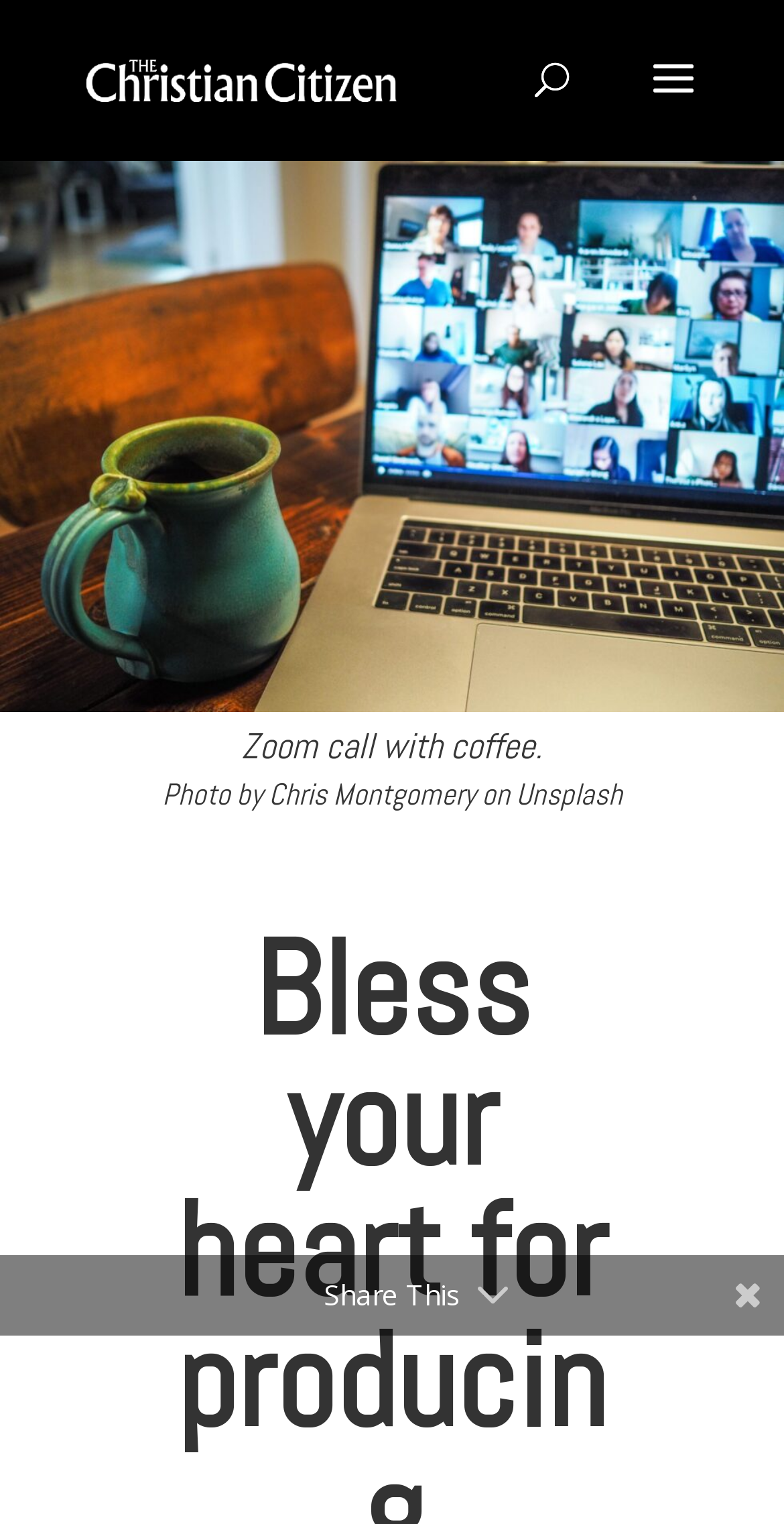Extract the bounding box coordinates of the UI element described: "alt="The Christian Citizen"". Provide the coordinates in the format [left, top, right, bottom] with values ranging from 0 to 1.

[0.108, 0.039, 0.508, 0.063]